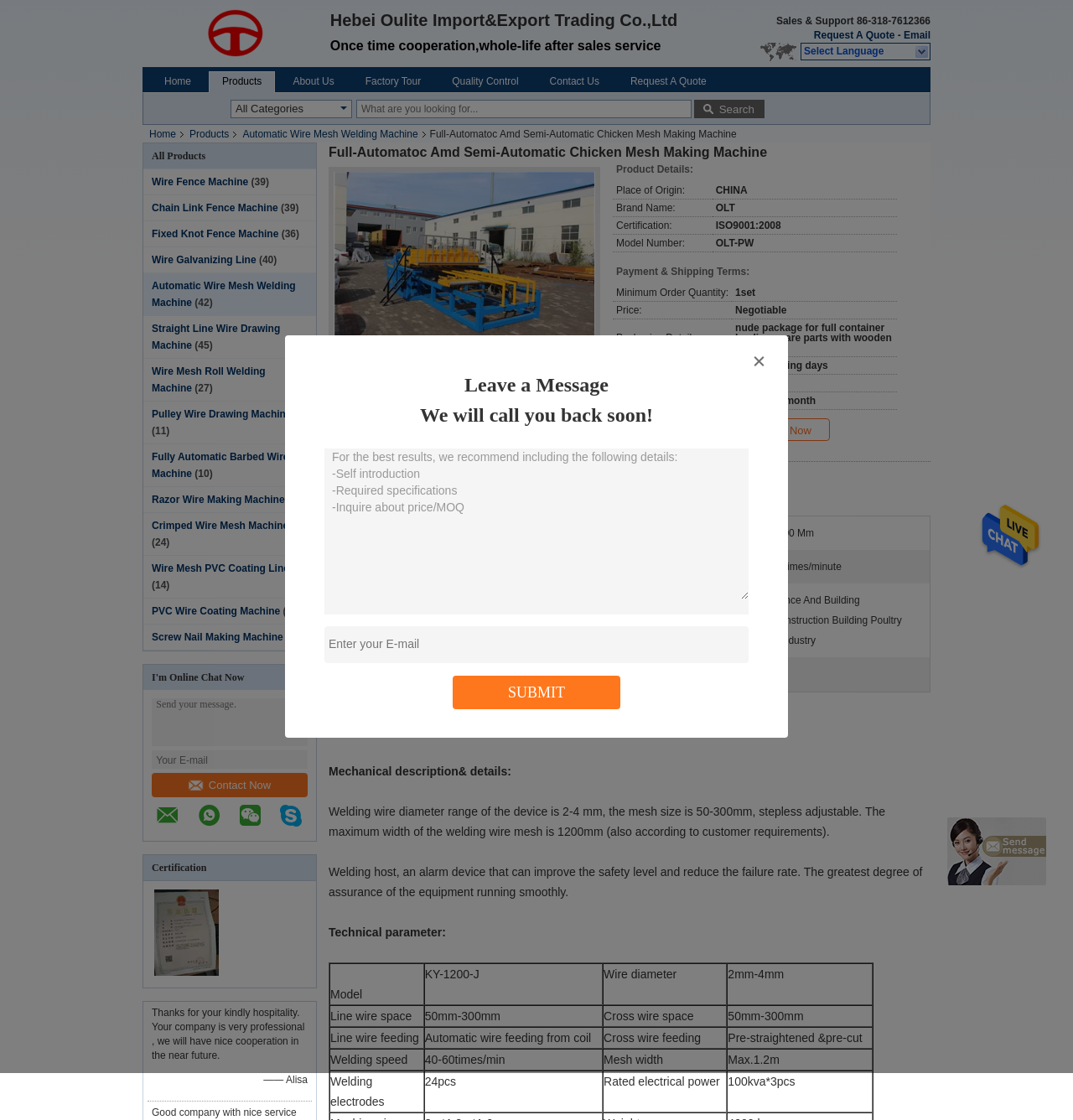Refer to the screenshot and answer the following question in detail:
What is the purpose of the textbox with the placeholder 'What are you looking for...'?

I found the purpose of the textbox by looking at its proximity to the button element with the text 'Search' and its placeholder text 'What are you looking for...'. This suggests that the textbox is used for searching.